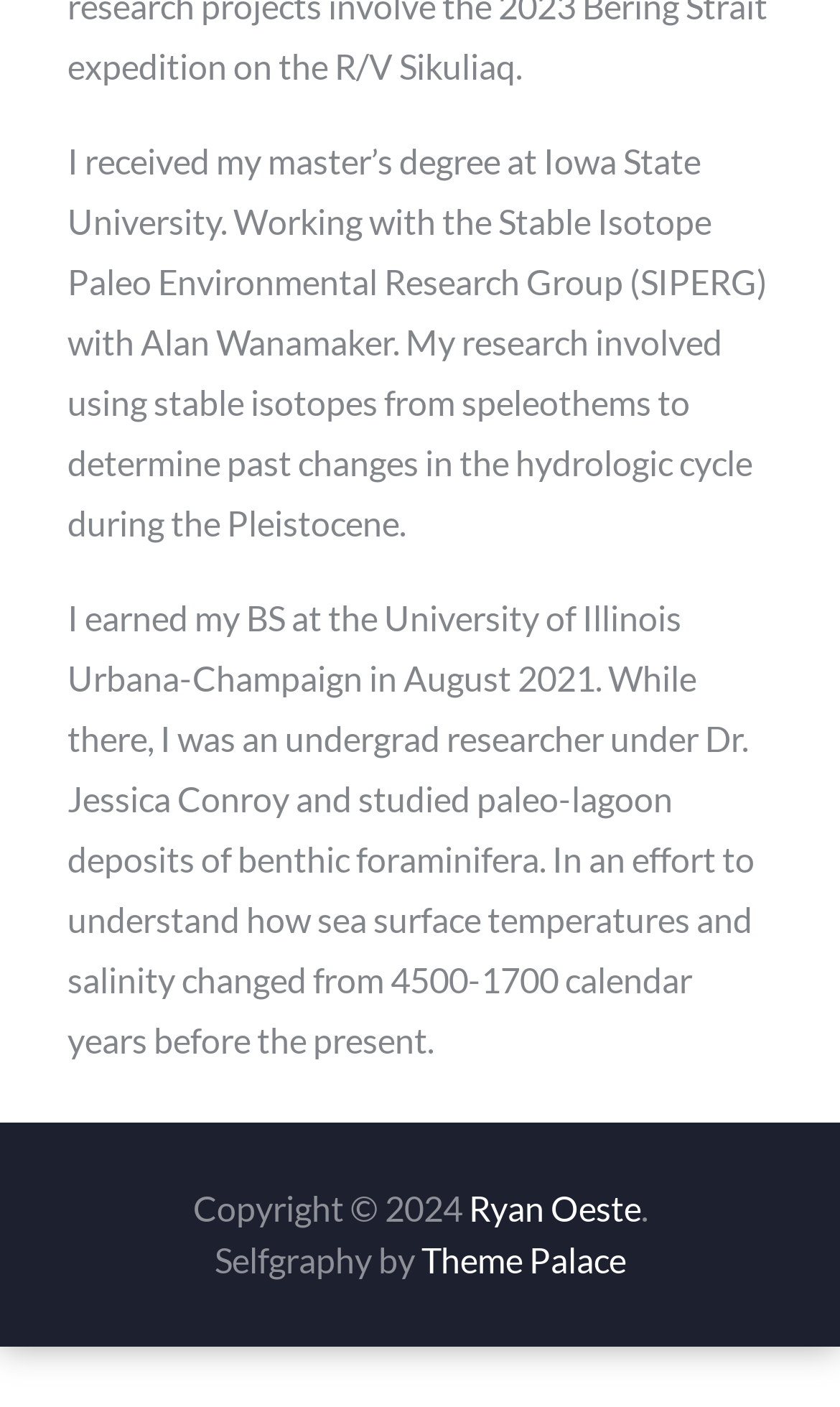What is the name of the research group the author worked with?
Provide a well-explained and detailed answer to the question.

The author mentions 'Working with the Stable Isotope Paleo Environmental Research Group (SIPERG) with Alan Wanamaker' in the first paragraph, indicating that the research group they worked with is SIPERG.